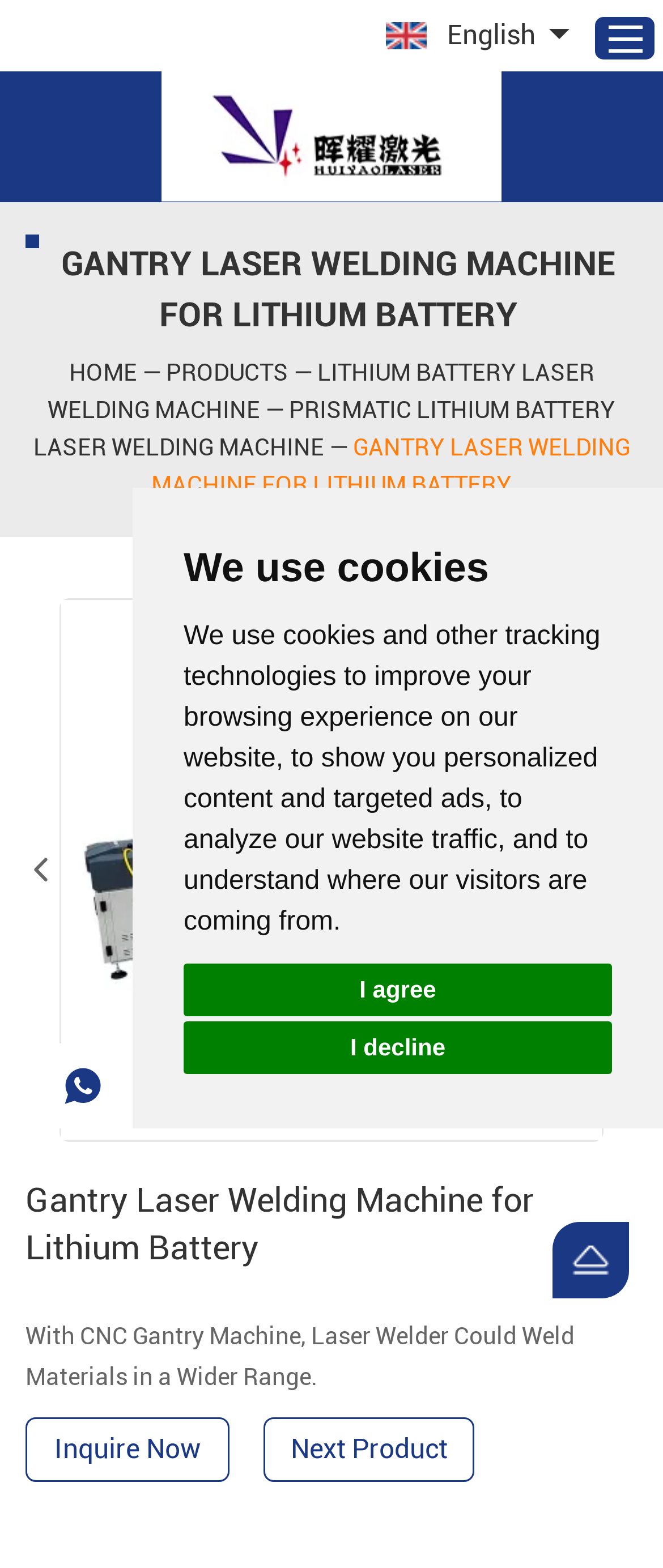What is the purpose of the laser welding machine?
Please provide a single word or phrase as your answer based on the image.

Welding battery modules